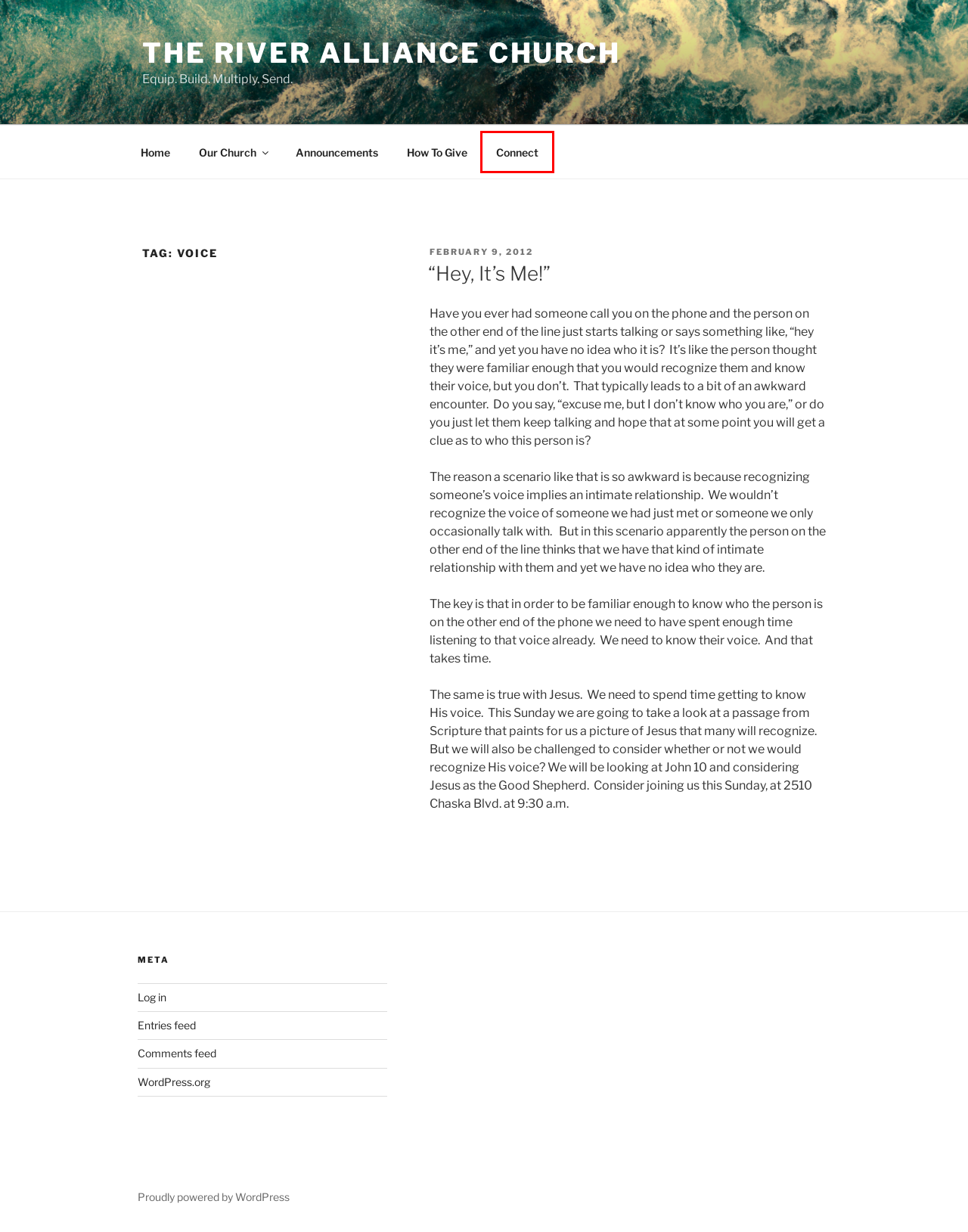Examine the screenshot of the webpage, noting the red bounding box around a UI element. Pick the webpage description that best matches the new page after the element in the red bounding box is clicked. Here are the candidates:
A. "Hey, It's Me!" - The River Alliance Church
B. Our Church - The River Alliance Church
C. About - The River Church in Chaska, MN
D. Log In - The River Alliance Church
E. Connect - The River Alliance Church
F. Announcements - The River Alliance Church
G. Comments for The River Alliance Church
H. Blog Tool, Publishing Platform, and CMS – WordPress.org

E